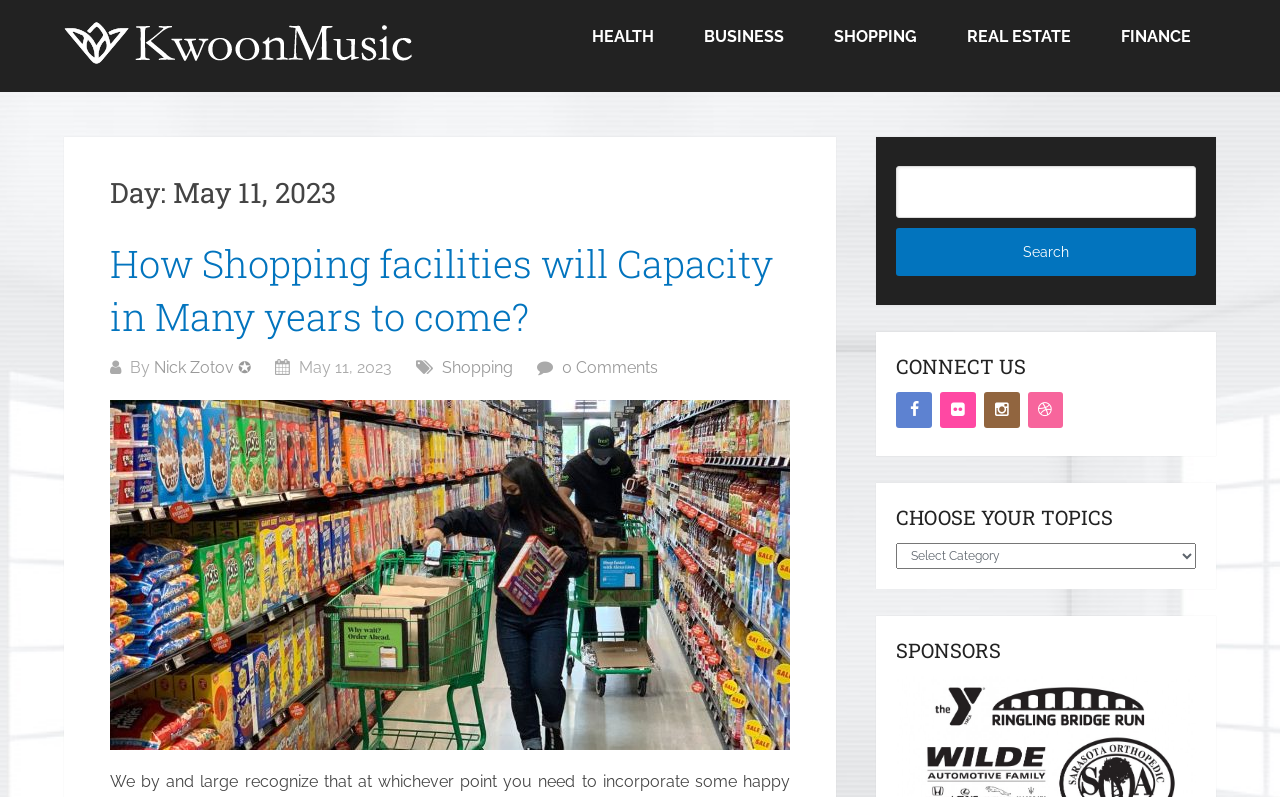Offer a meticulous caption that includes all visible features of the webpage.

The webpage is titled "Kwoon Music" and has a date "May 11, 2023" displayed prominently at the top. Below the title, there are five links arranged horizontally, labeled "HEALTH", "BUSINESS", "SHOPPING", "REAL ESTATE", and "FINANCE". 

Further down, there is a heading that reads "Day: May 11, 2023", followed by a section with a heading "How Shopping facilities will Capacity in Many years to come?". This section contains a link to the article, the author's name "Nick Zotov ✪", the date "May 11, 2023", and a category label "Shopping". There is also a link to "0 Comments" at the bottom of this section.

To the right of this section, there is an image related to "Shopping". Below this image, there is a search bar with a "Search" button. 

On the right side of the page, there are three sections. The top section is headed "CONNECT US" and contains four social media links represented by icons. The middle section is headed "CHOOSE YOUR TOPICS" and contains a dropdown menu labeled "Choose Your Topics". The bottom section is headed "SPONSORS".